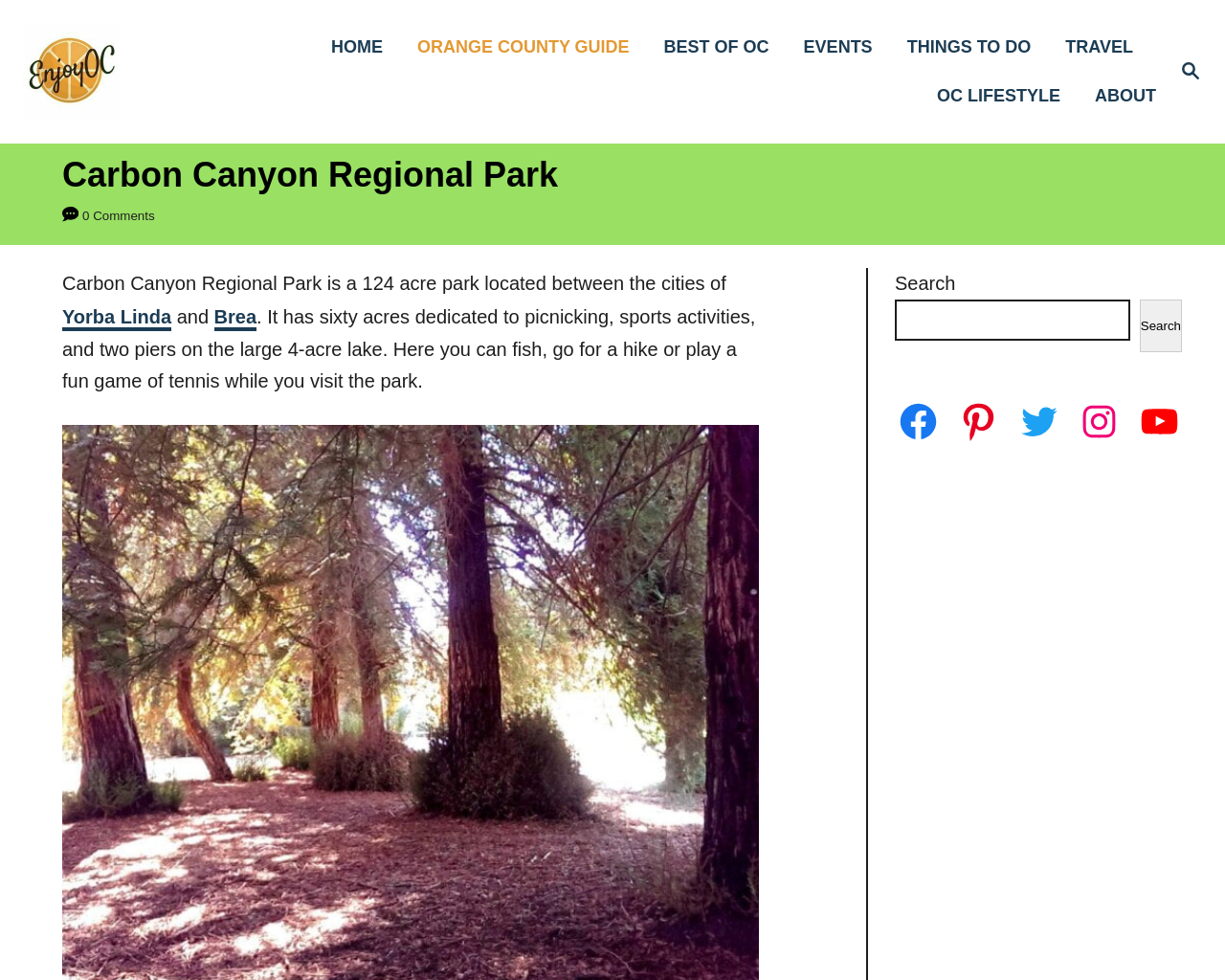What social media platforms are linked on the webpage?
Based on the screenshot, give a detailed explanation to answer the question.

The social media platforms linked on the webpage can be found at the bottom of the page, where there are links to Facebook, Pinterest, Twitter, Instagram, and YouTube.